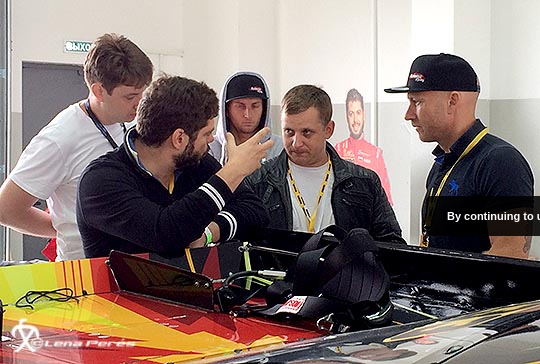Look at the image and answer the question in detail:
What is the man gesturing with his hands doing?

The man is conveying enthusiasm and detail, possibly explaining technical aspects to the others, as he gestures with his hands, indicating that he is sharing his knowledge or expertise with the group.